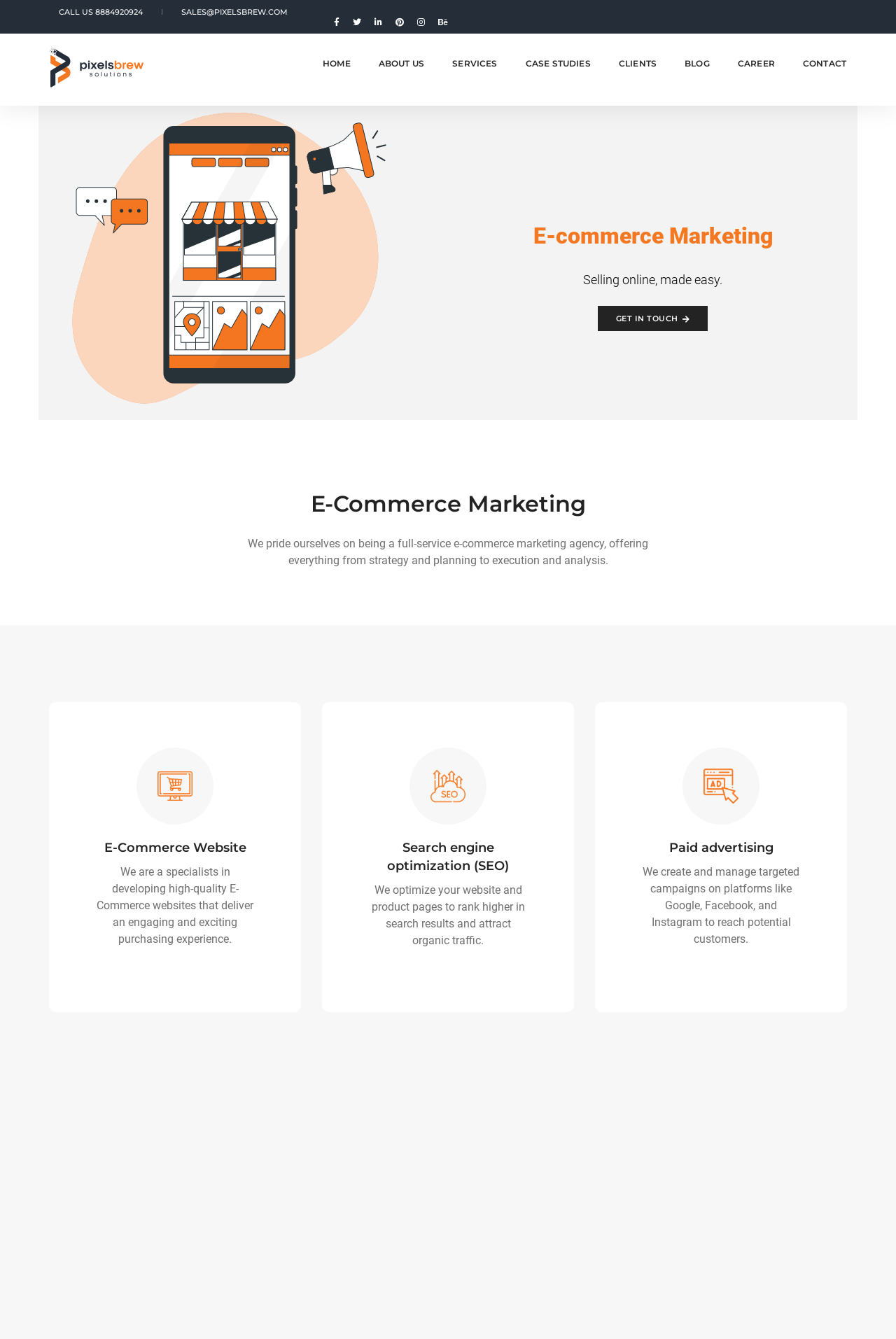How many social media links are there at the top of the webpage?
Answer the question based on the image using a single word or a brief phrase.

5